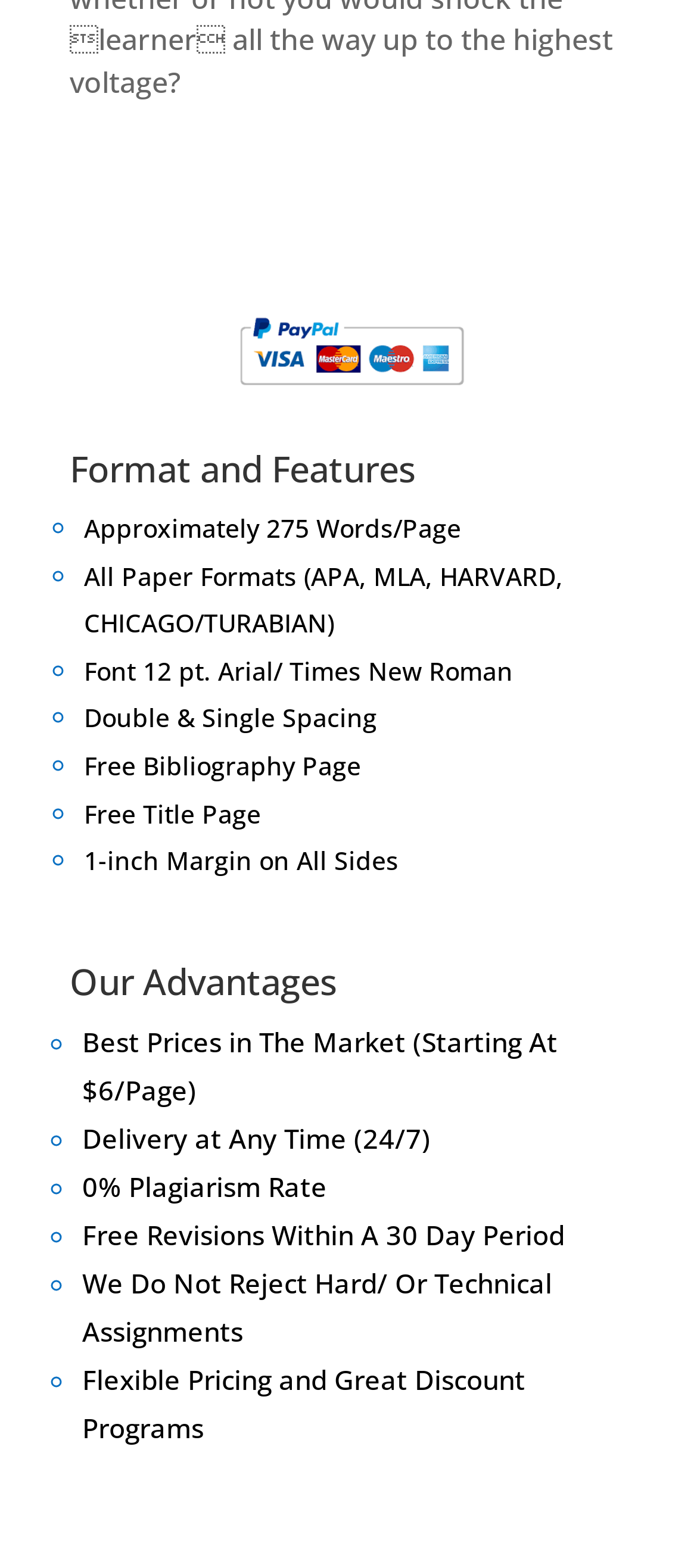Please determine the bounding box coordinates of the section I need to click to accomplish this instruction: "View our advantages".

[0.1, 0.615, 0.9, 0.649]